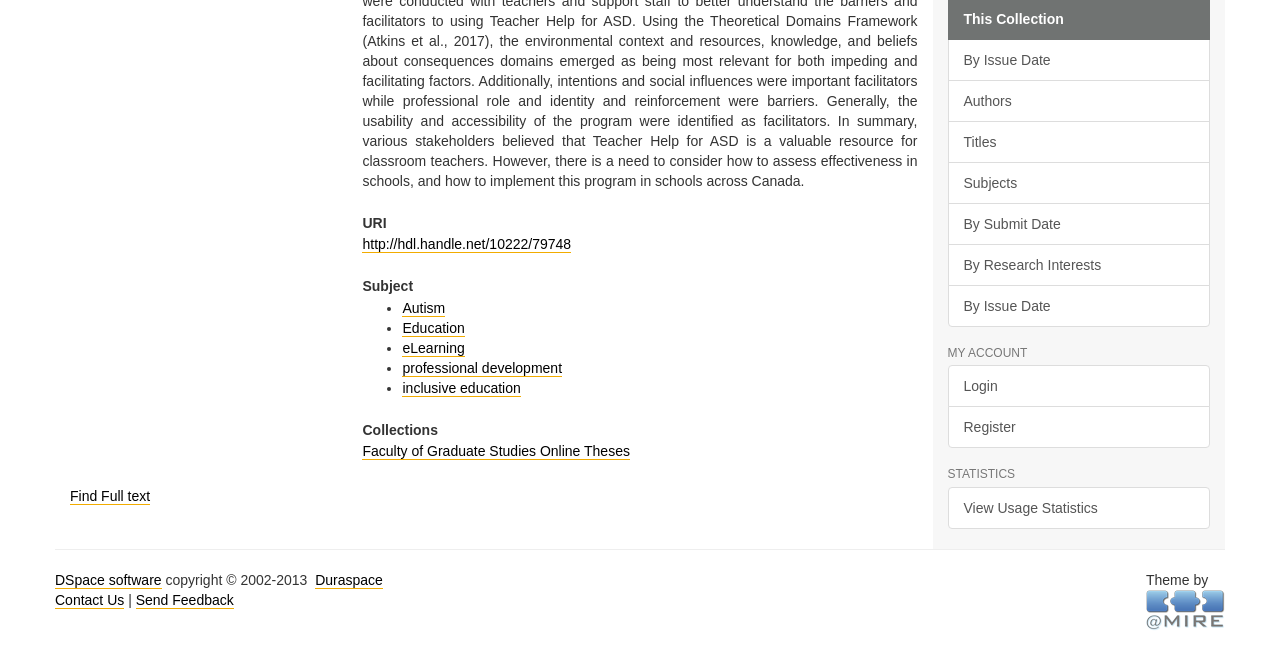Identify the bounding box for the element characterized by the following description: "Contact Us".

[0.043, 0.895, 0.097, 0.921]